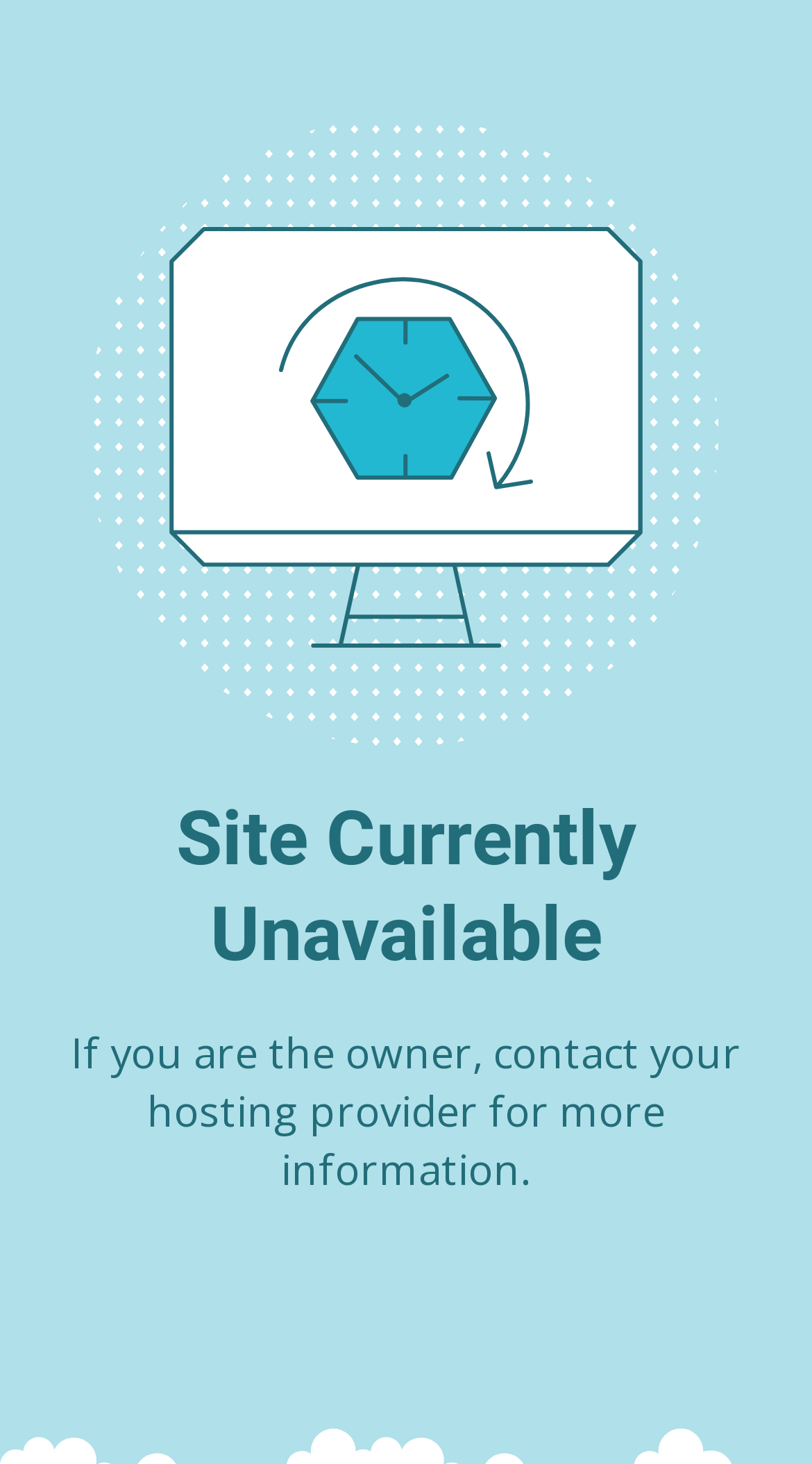What is the main heading displayed on the webpage? Please provide the text.

Site Currently Unavailable